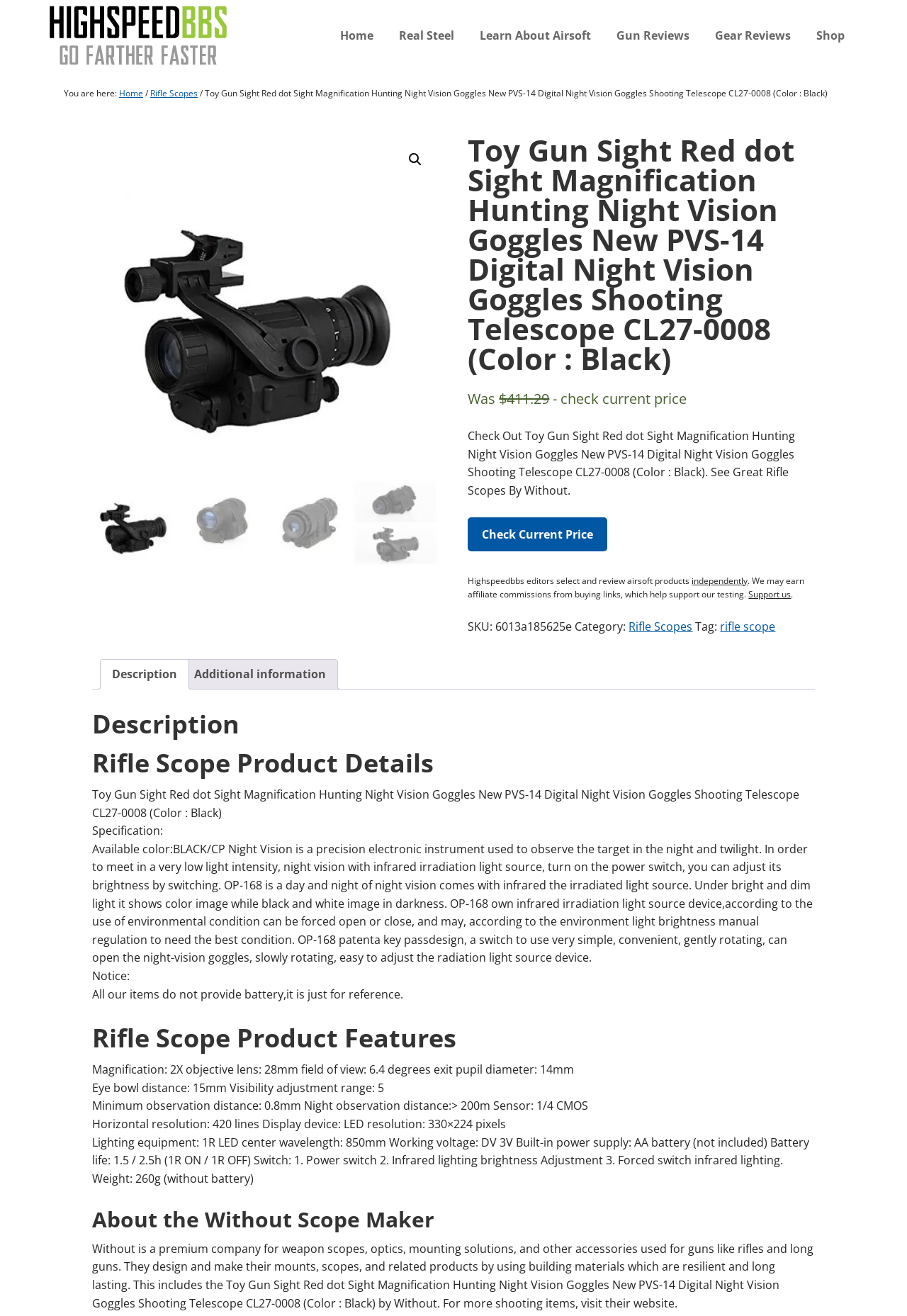Find the bounding box coordinates of the element's region that should be clicked in order to follow the given instruction: "View the 'Rifle Scopes' category". The coordinates should consist of four float numbers between 0 and 1, i.e., [left, top, right, bottom].

[0.693, 0.47, 0.764, 0.482]